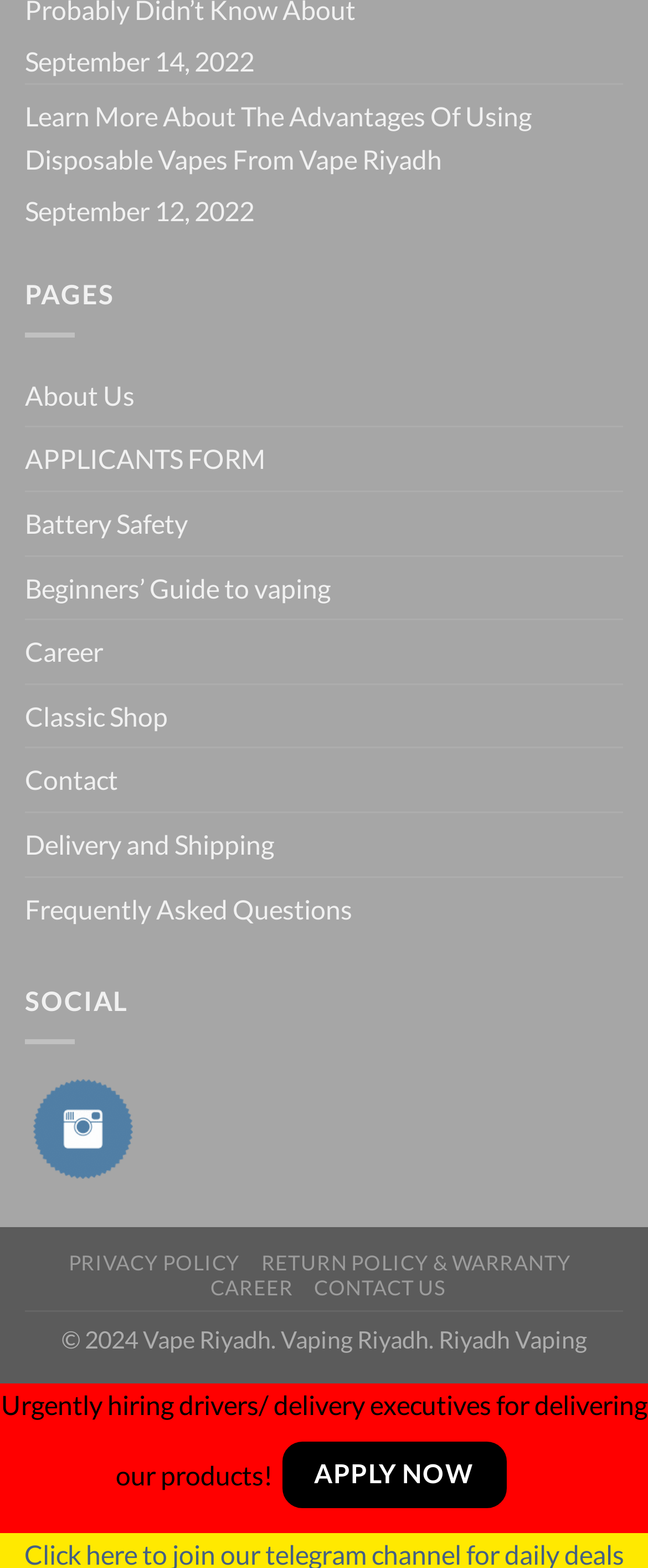Specify the bounding box coordinates of the area to click in order to execute this command: 'Visit the about us page'. The coordinates should consist of four float numbers ranging from 0 to 1, and should be formatted as [left, top, right, bottom].

[0.038, 0.232, 0.208, 0.272]